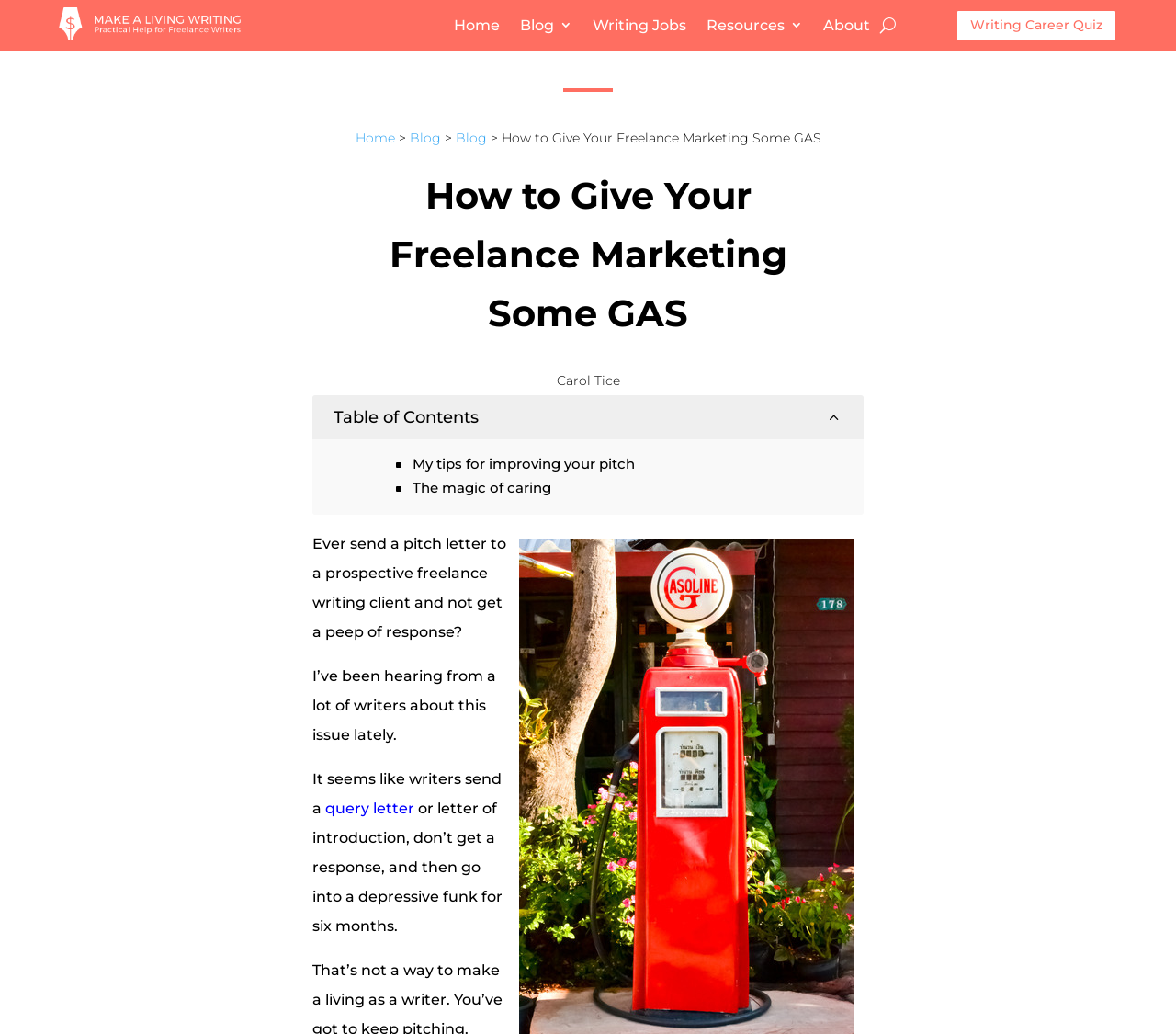Can you show the bounding box coordinates of the region to click on to complete the task described in the instruction: "Check out the 'My tips for improving your pitch' link"?

[0.351, 0.441, 0.54, 0.458]